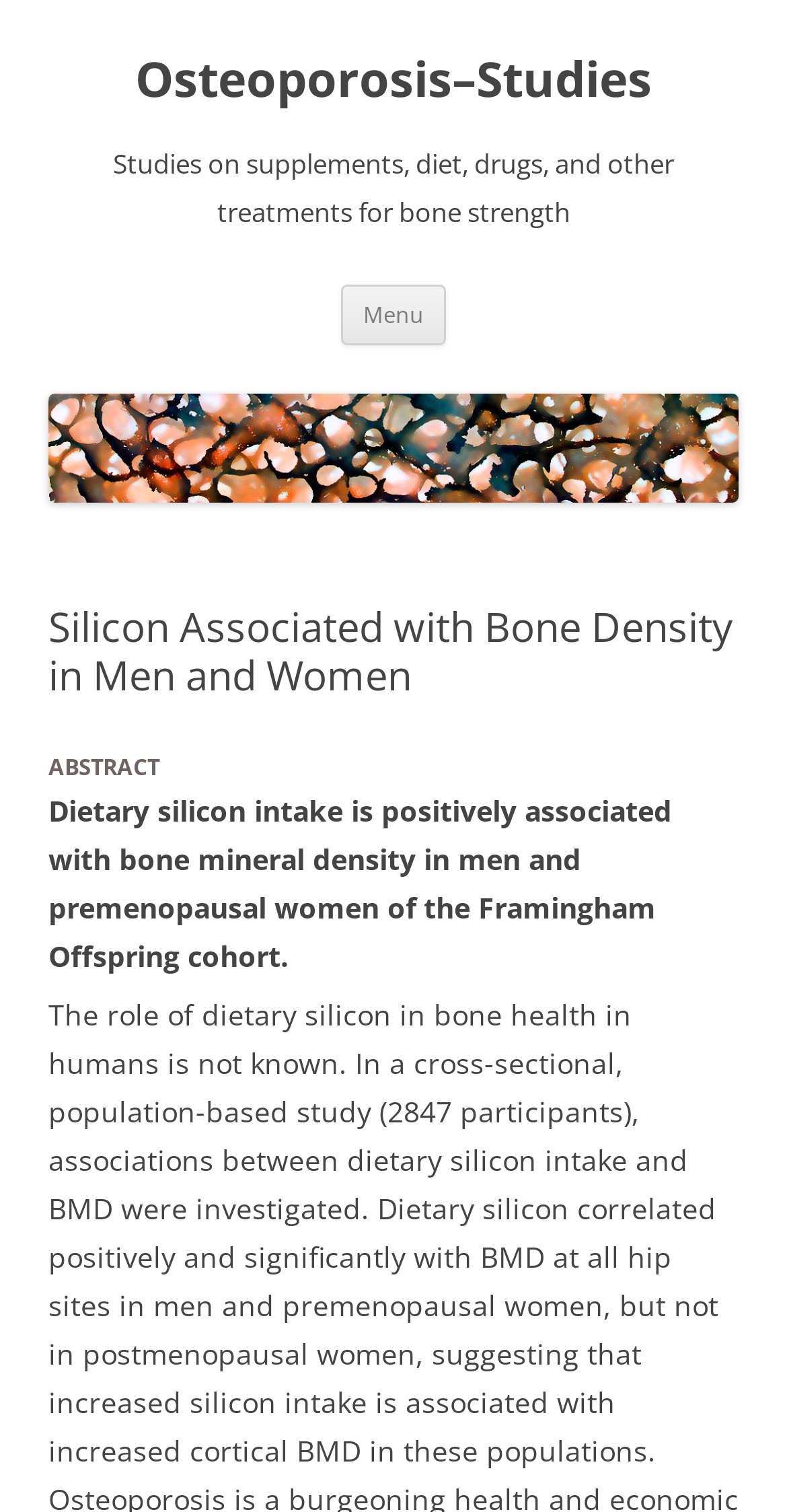Provide a single word or phrase answer to the question: 
What is the topic of the study?

Bone density